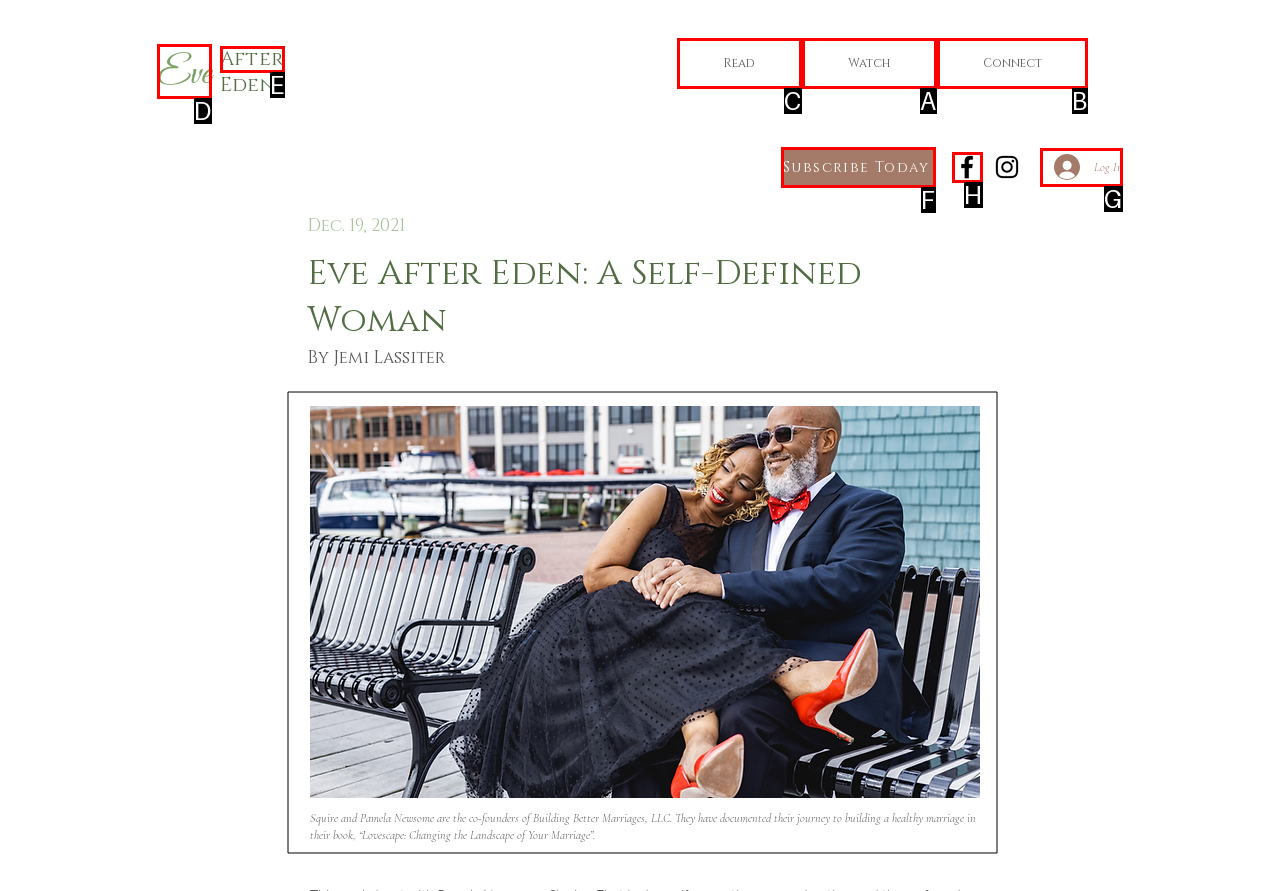Tell me which option I should click to complete the following task: Click on the 'Read' link
Answer with the option's letter from the given choices directly.

C